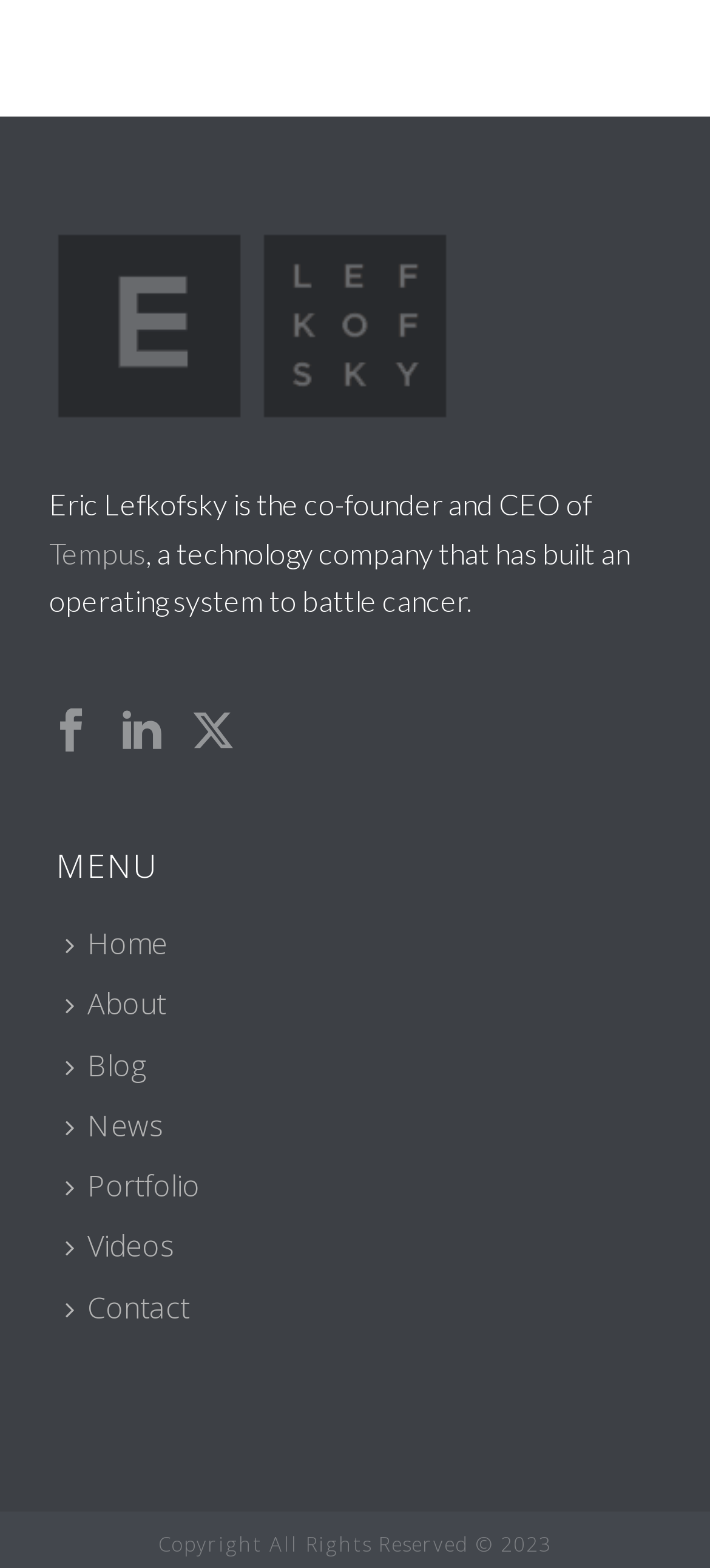Who is the CEO of Tempus?
Please provide a comprehensive answer based on the contents of the image.

The webpage mentions that Eric Lefkofsky is the co-founder and CEO of Tempus, a technology company that has built an operating system to battle cancer.